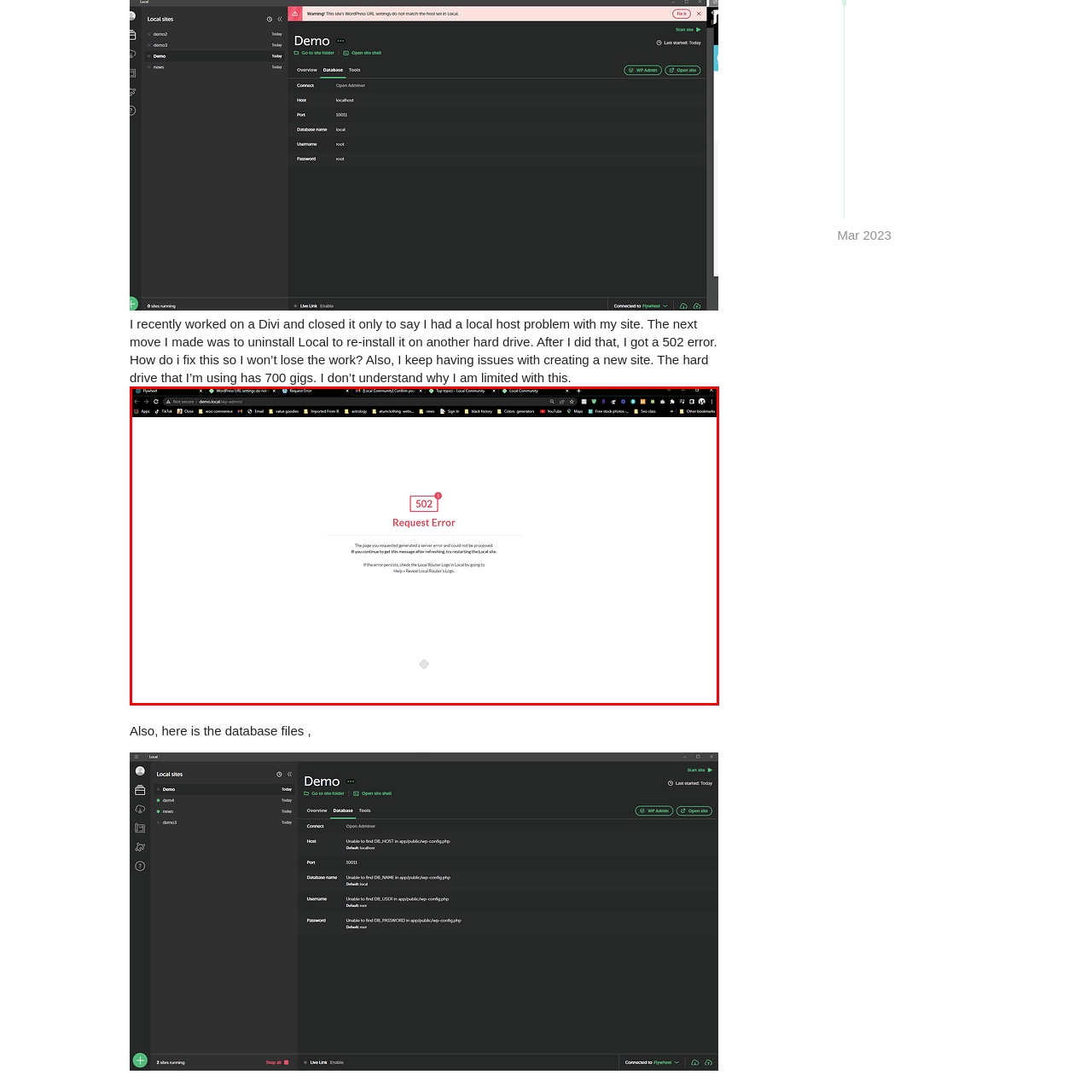Explain thoroughly what is happening in the image that is surrounded by the red box.

The image displays a webpage with a prominent error message indicating a "502 Request Error." This type of server error often signifies that the server acting as a gateway or proxy received an invalid response from the upstream server. The message is highlighted in red, drawing immediate attention, and informs users that the page they requested could not be processed. Below the error message, there's guidance suggesting that users can check the Local Router's log for more details or consult the Local support page for further assistance. The overall background is minimalistic, enhancing the focus on the error notification, while a small loading icon is present at the bottom, indicating that the webpage is still attempting to process the request.